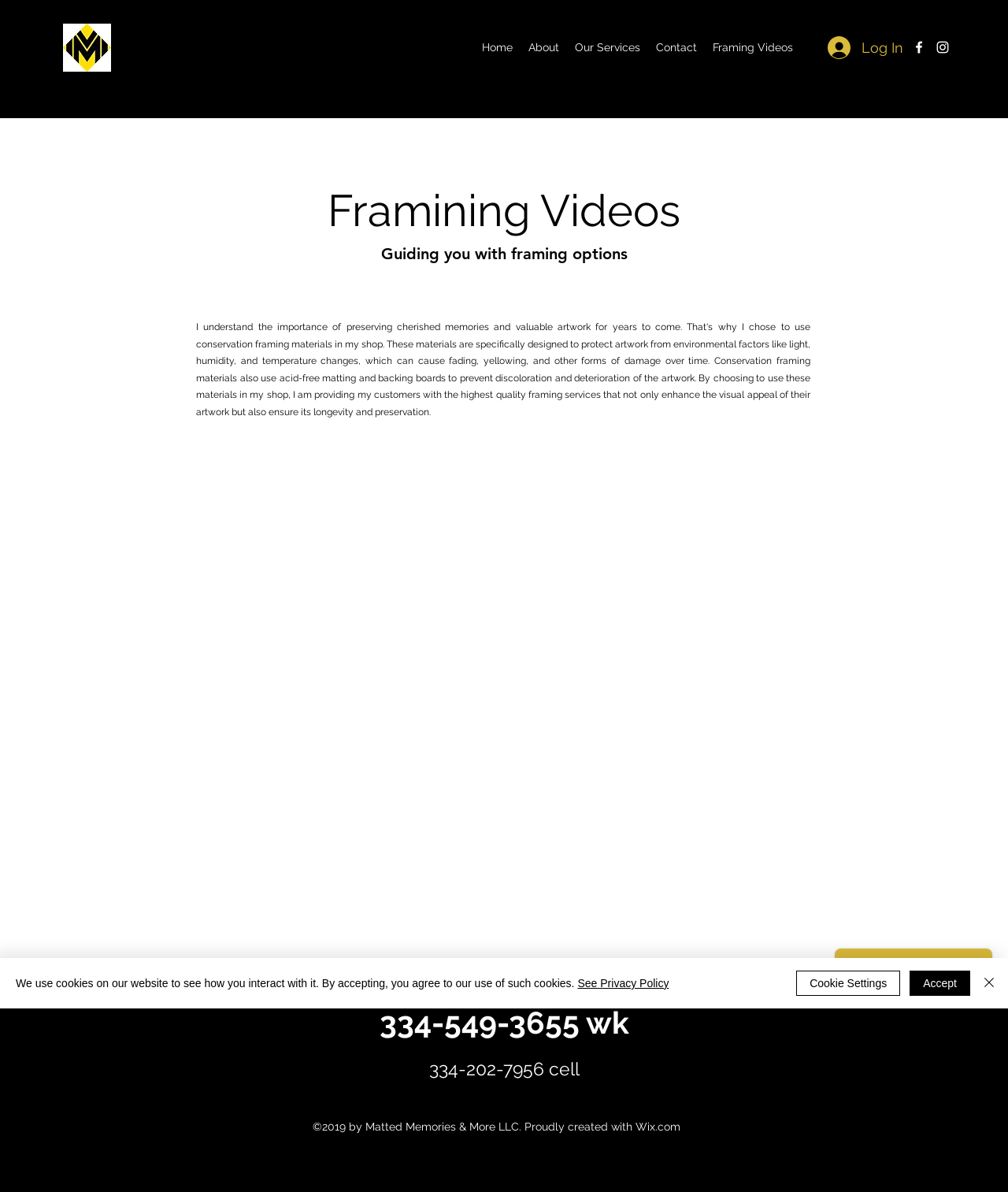Respond to the following question with a brief word or phrase:
What are the social media platforms listed?

facebook, instagram